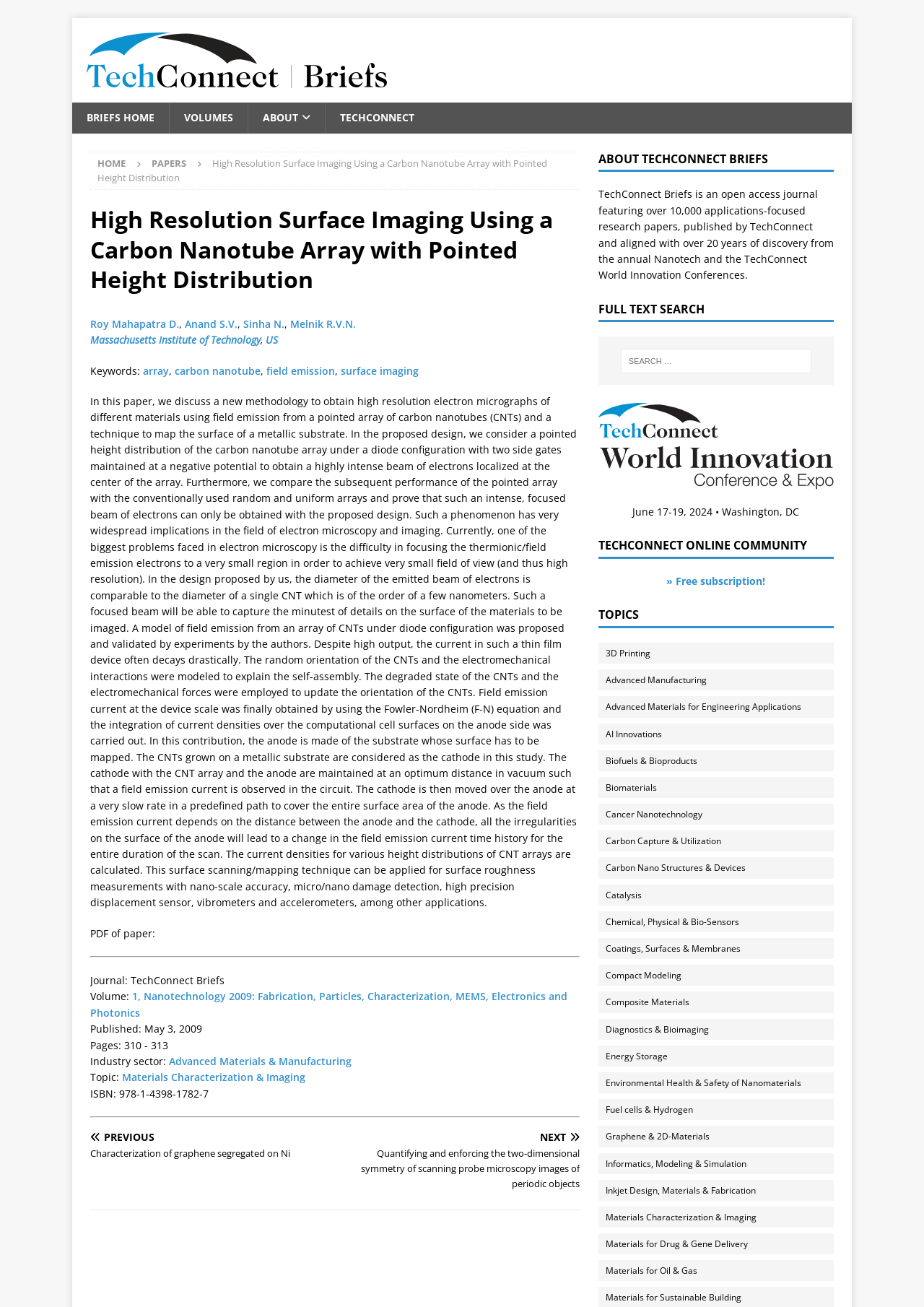Please provide a short answer using a single word or phrase for the question:
What is the industry sector of the research paper?

Advanced Materials & Manufacturing